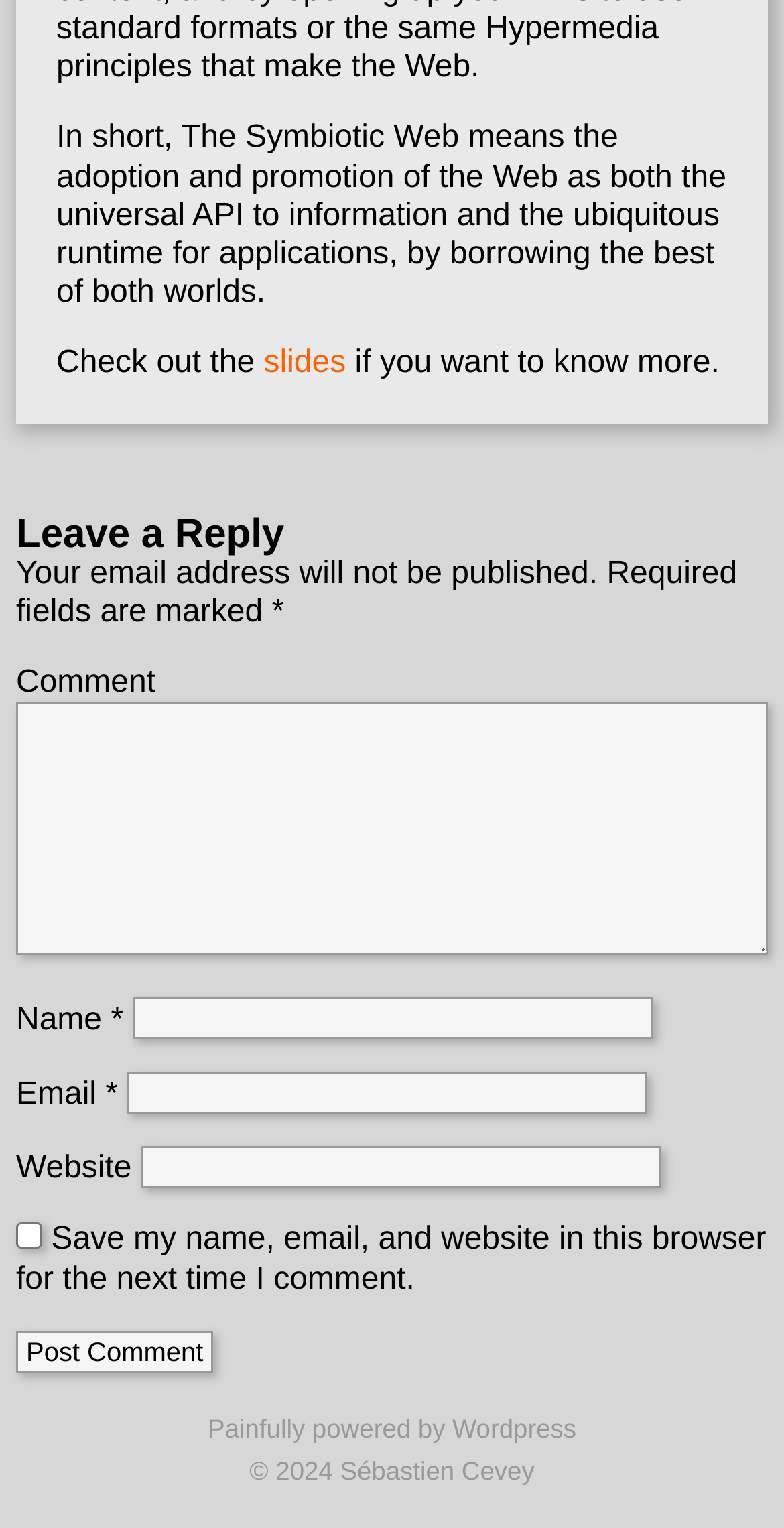Please find the bounding box for the UI element described by: "Sébastien Cevey".

[0.434, 0.953, 0.682, 0.973]